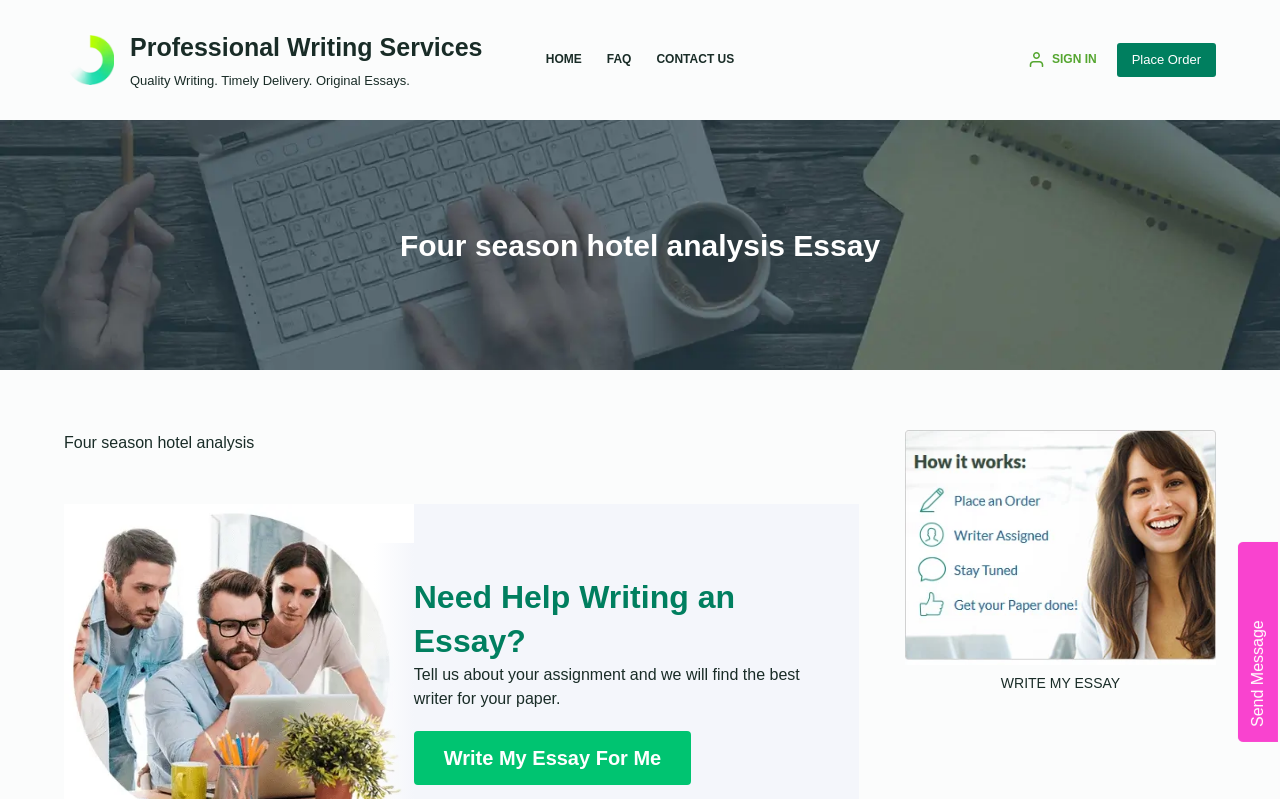Please mark the bounding box coordinates of the area that should be clicked to carry out the instruction: "Open the 'Place Order' link".

[0.872, 0.054, 0.95, 0.096]